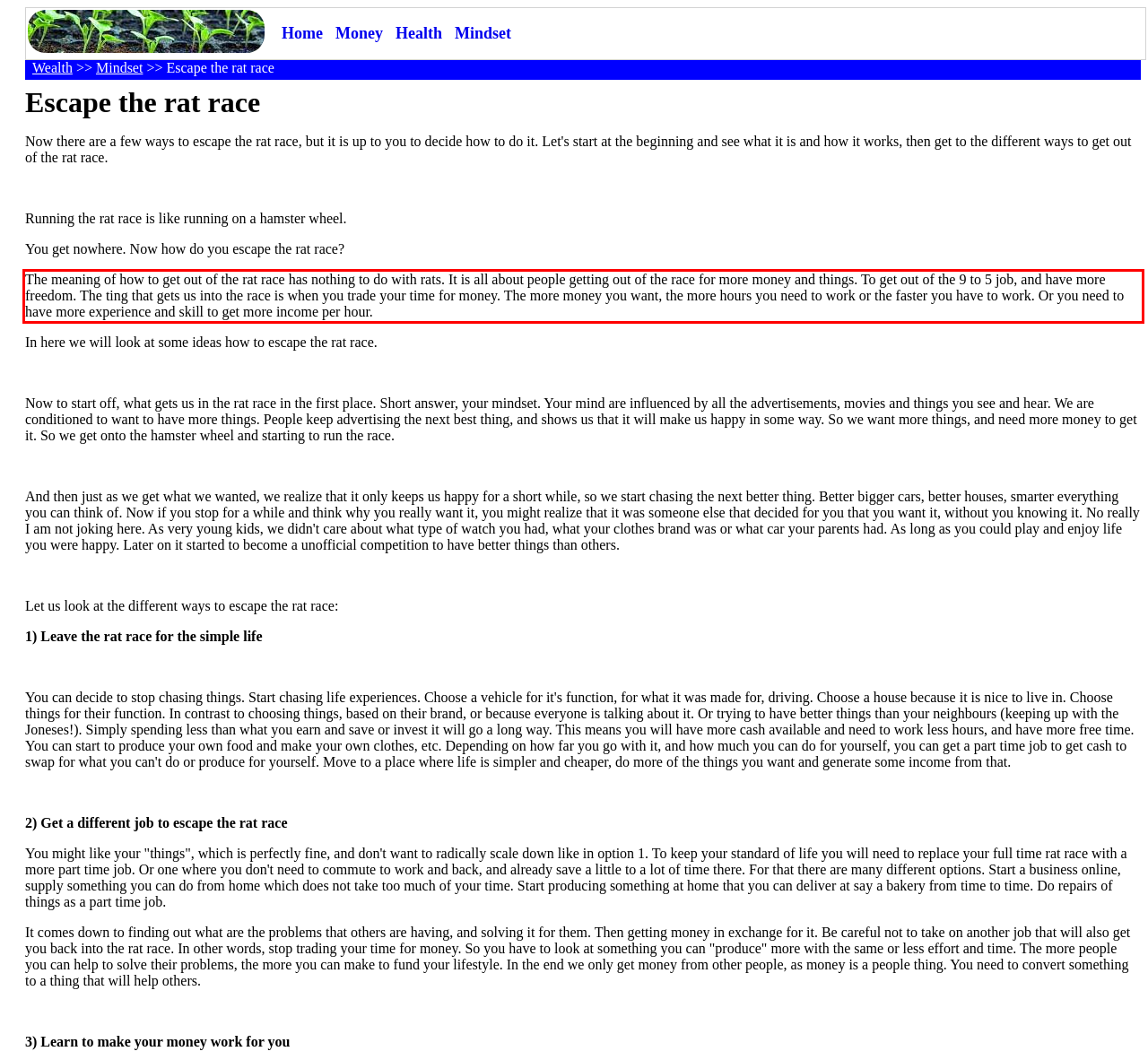Given the screenshot of a webpage, identify the red rectangle bounding box and recognize the text content inside it, generating the extracted text.

The meaning of how to get out of the rat race has nothing to do with rats. It is all about people getting out of the race for more money and things. To get out of the 9 to 5 job, and have more freedom. The ting that gets us into the race is when you trade your time for money. The more money you want, the more hours you need to work or the faster you have to work. Or you need to have more experience and skill to get more income per hour.